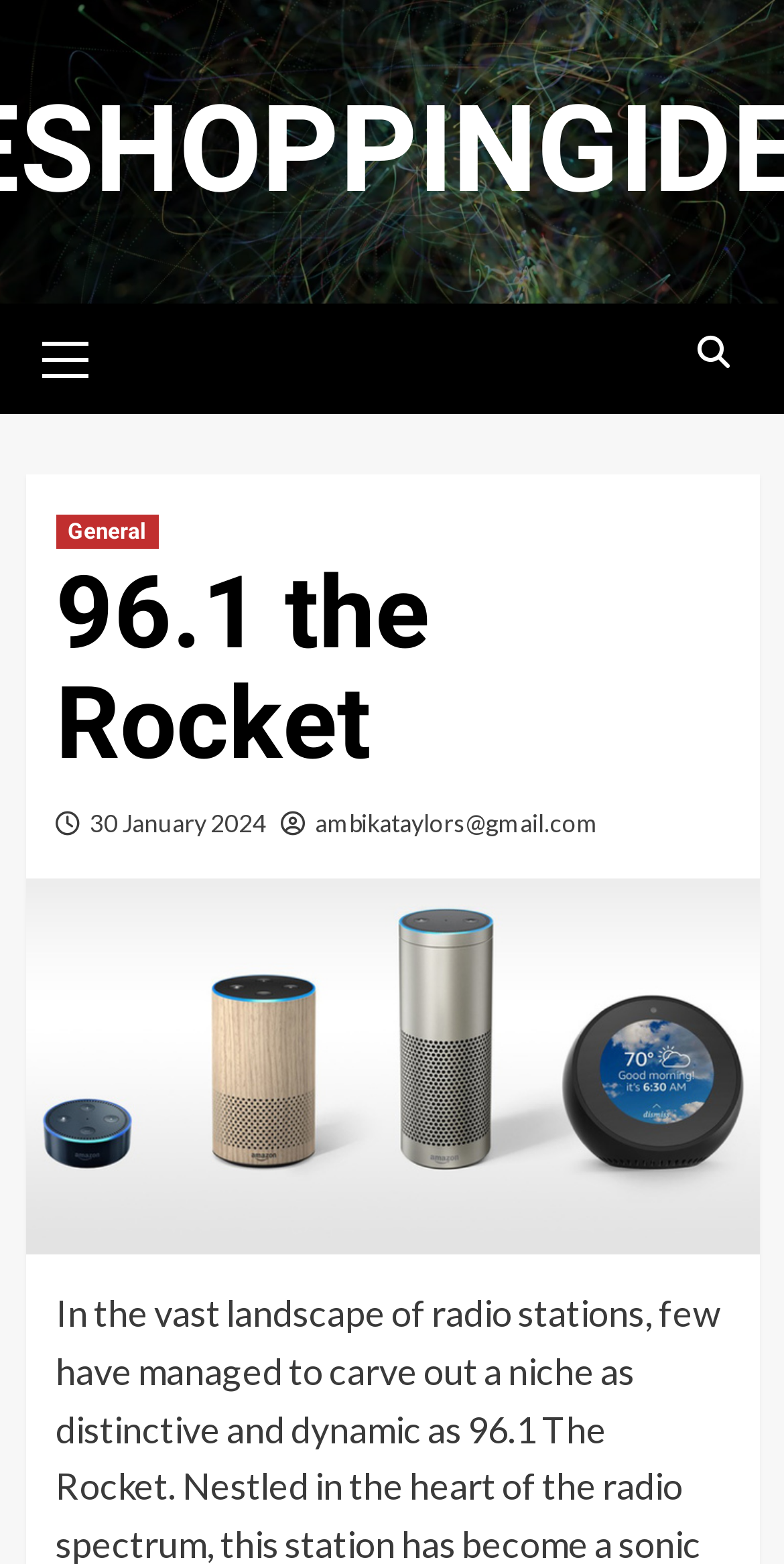Refer to the element description title="Search" and identify the corresponding bounding box in the screenshot. Format the coordinates as (top-left x, top-left y, bottom-right x, bottom-right y) with values in the range of 0 to 1.

[0.878, 0.202, 0.942, 0.251]